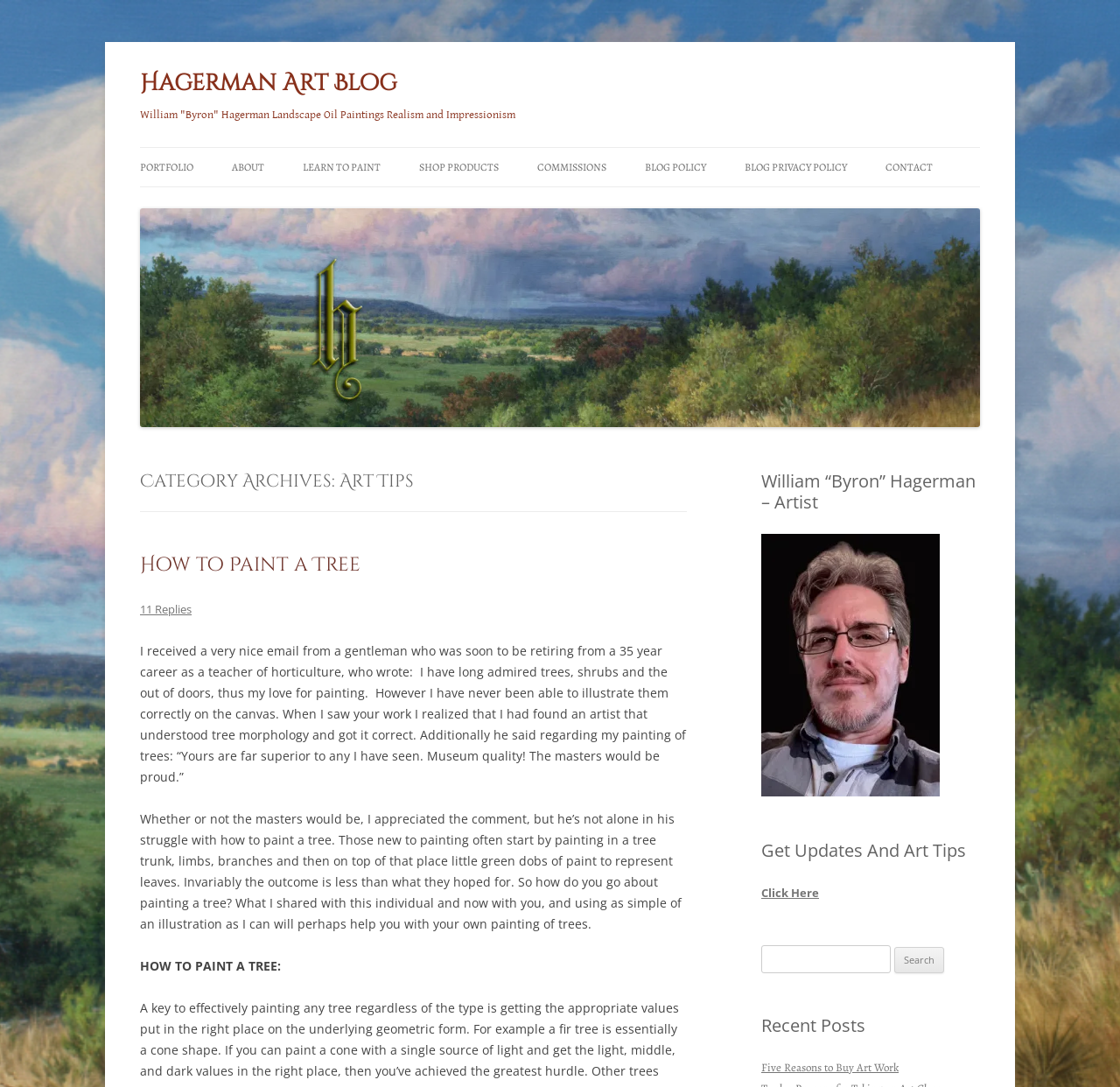Using details from the image, please answer the following question comprehensively:
What is the name of the blog?

The name of the blog can be found in the heading element at the top of the page, which reads 'Hagerman Art Blog'. This is also confirmed by the link with the same text, which is likely the blog's homepage.